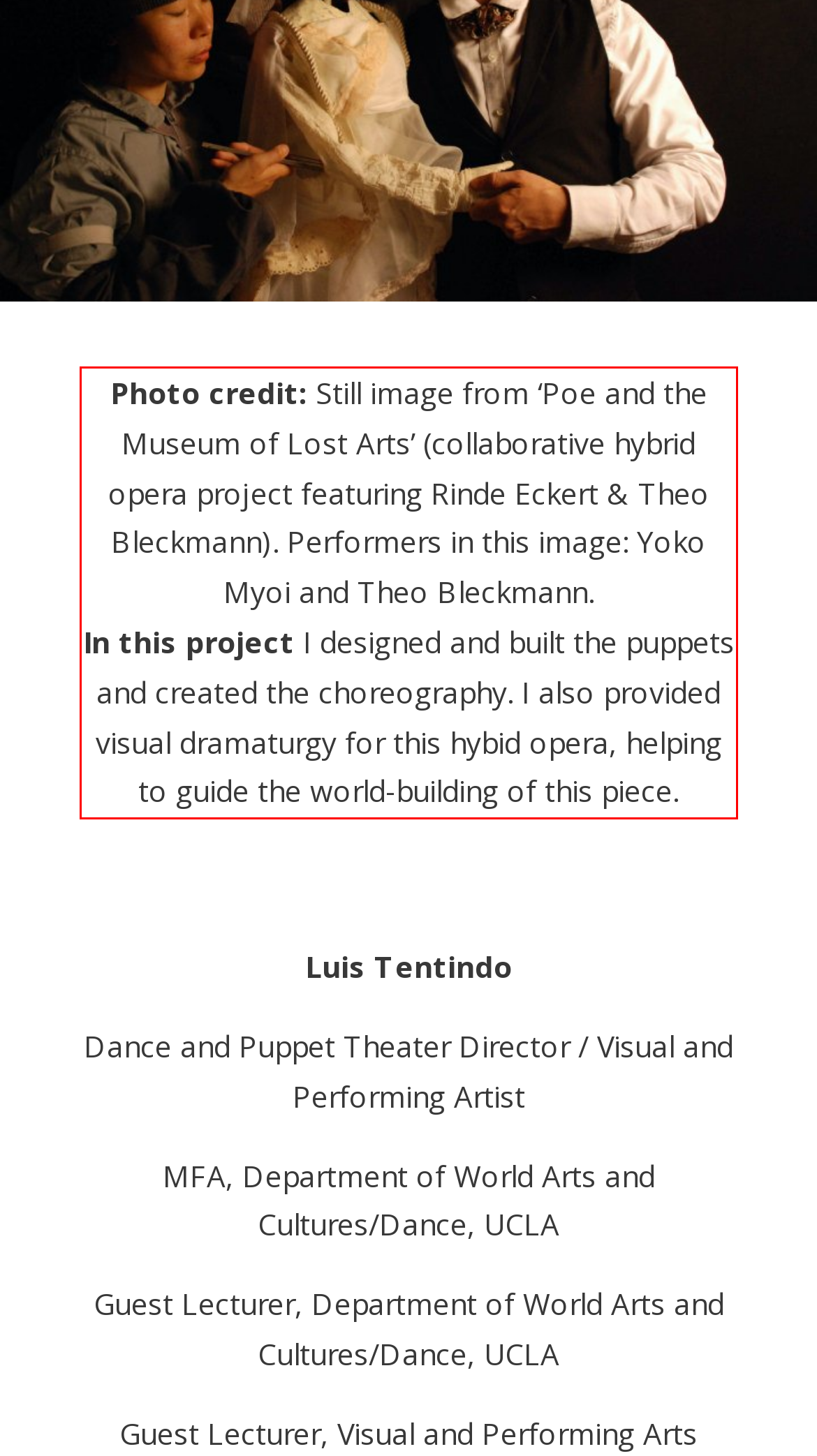Identify and extract the text within the red rectangle in the screenshot of the webpage.

Photo credit: Still image from ‘Poe and the Museum of Lost Arts’ (collaborative hybrid opera project featuring Rinde Eckert & Theo Bleckmann). Performers in this image: Yoko Myoi and Theo Bleckmann. In this project I designed and built the puppets and created the choreography. I also provided visual dramaturgy for this hybid opera, helping to guide the world-building of this piece.